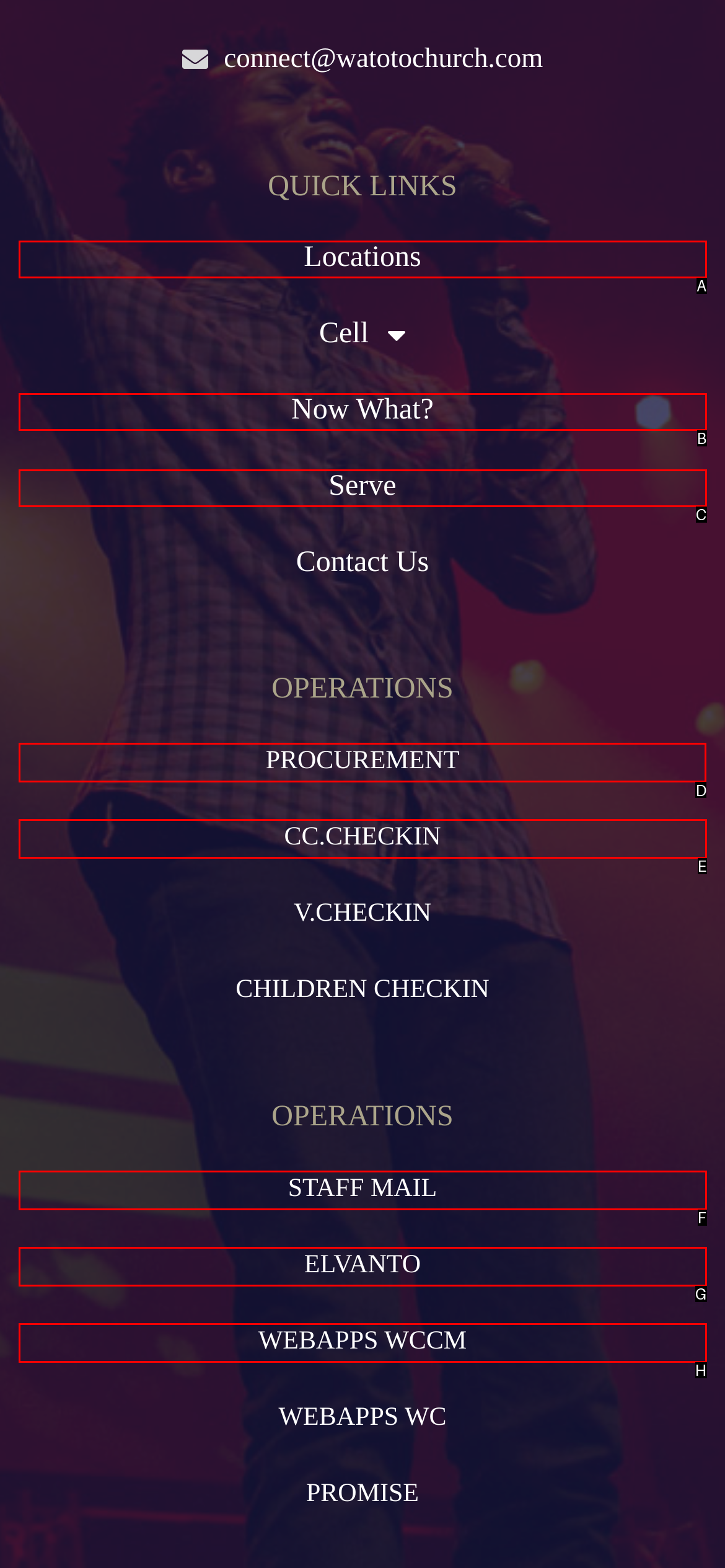Choose the HTML element you need to click to achieve the following task: Access procurement
Respond with the letter of the selected option from the given choices directly.

D